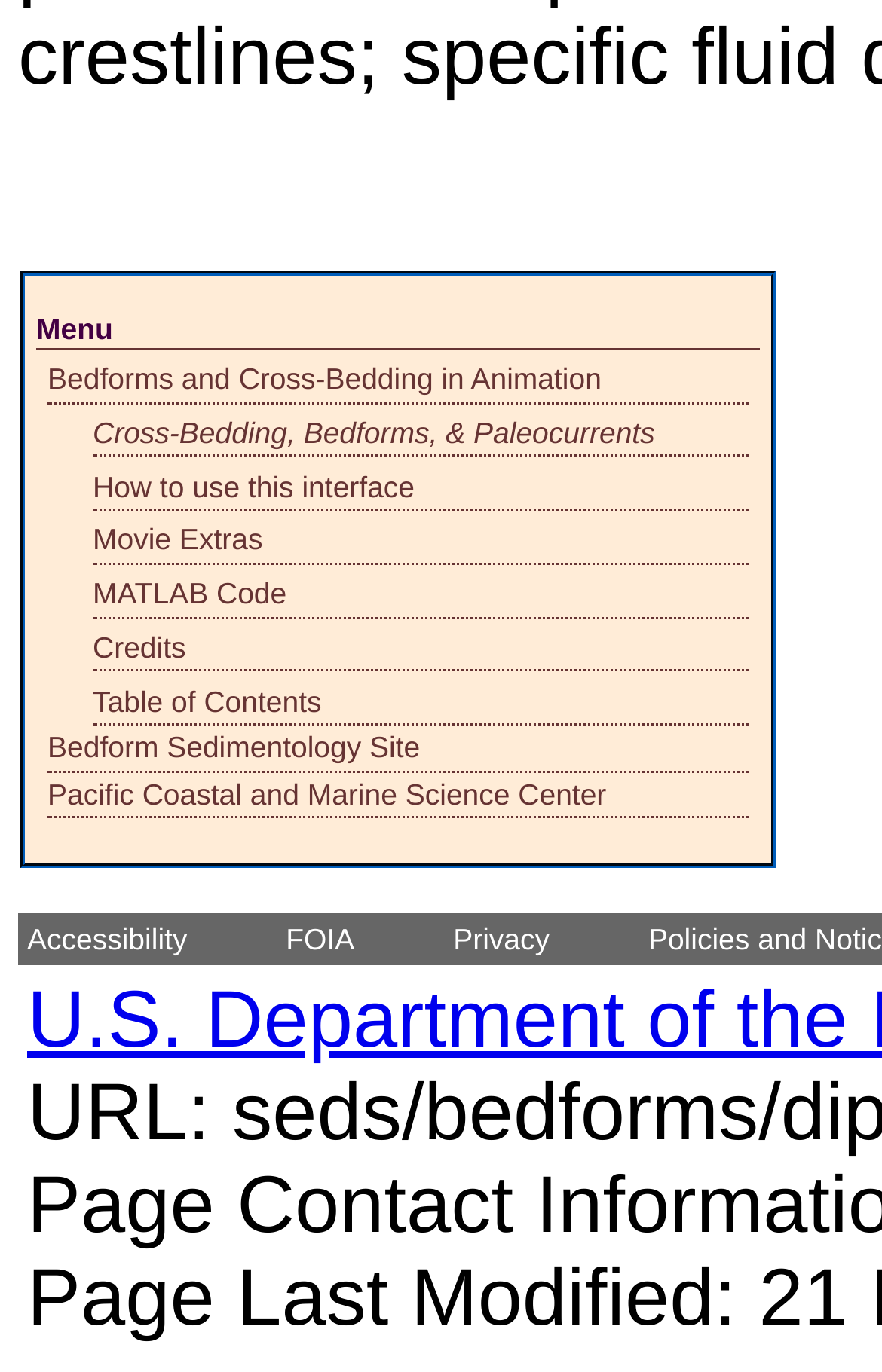How many links are under the 'Menu' heading?
Answer with a single word or phrase by referring to the visual content.

9